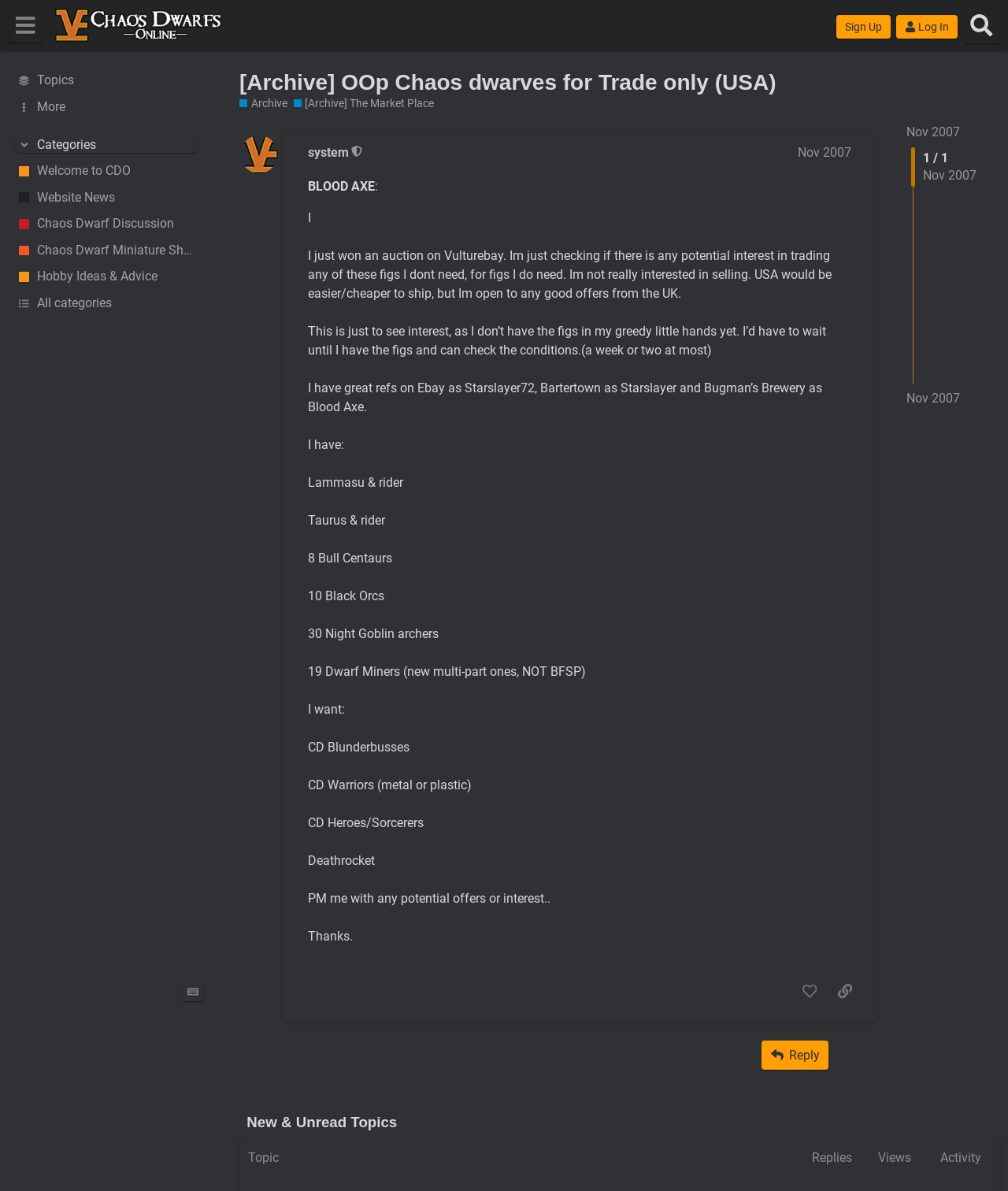Identify the bounding box coordinates of the section to be clicked to complete the task described by the following instruction: "Click the 'Search' button". The coordinates should be four float numbers between 0 and 1, formatted as [left, top, right, bottom].

[0.956, 0.006, 0.992, 0.036]